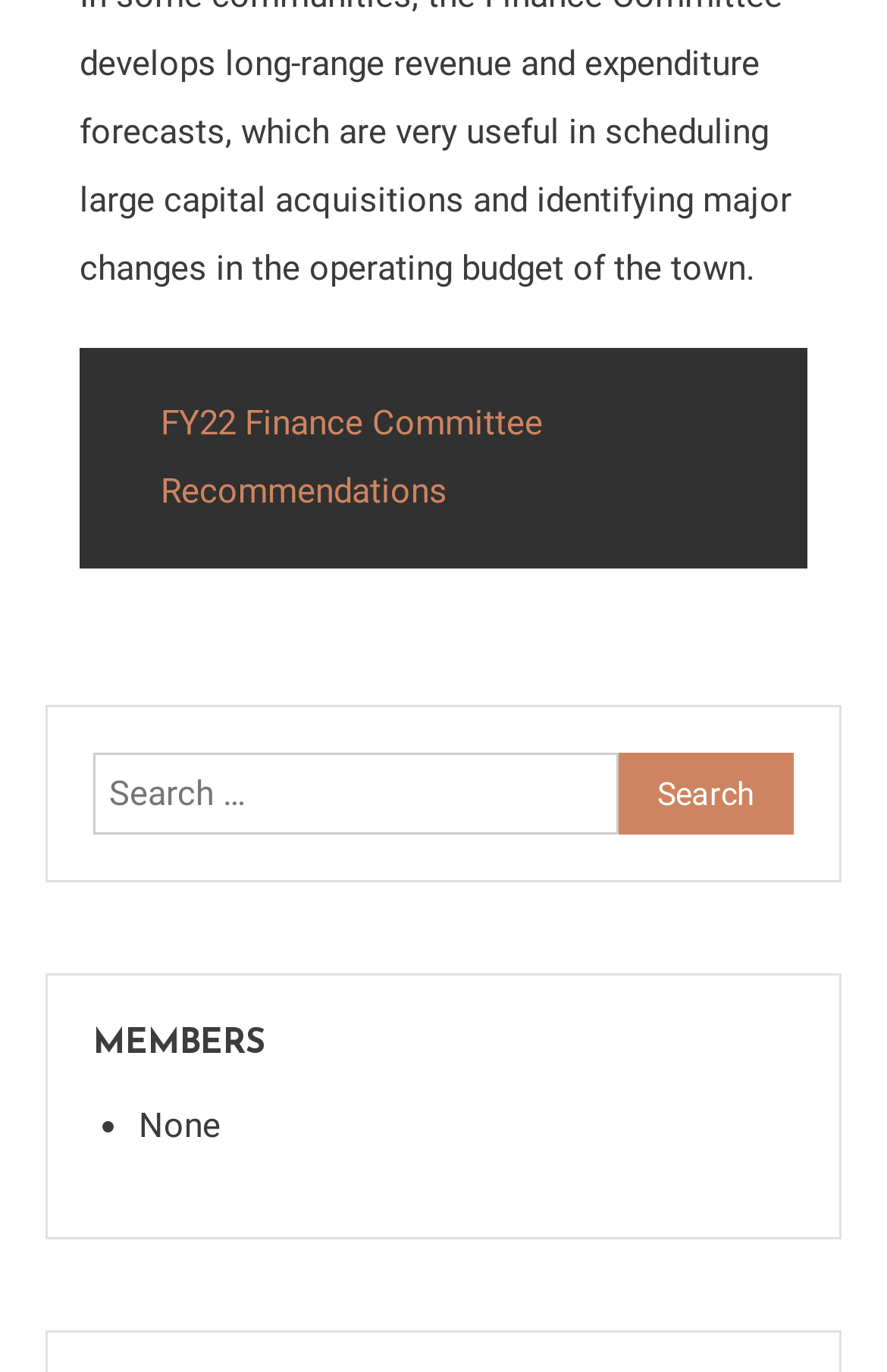What is the purpose of the search box?
Use the information from the image to give a detailed answer to the question.

The search box is located at the top middle of the webpage with a bounding box of [0.105, 0.549, 0.697, 0.608] and has a static text 'Search for:' next to it, indicating that it is used to search for something on the webpage.